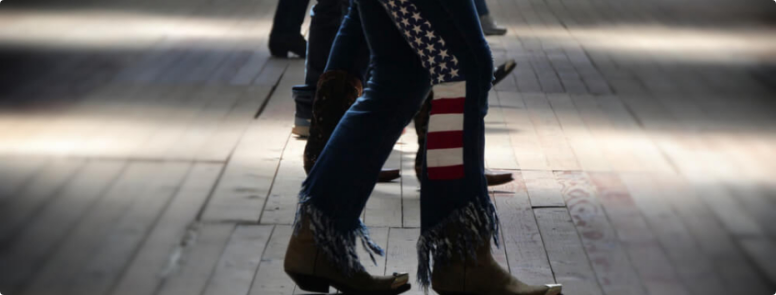What is the significance of the American flag design on one pair of jeans?
Please respond to the question with a detailed and thorough explanation.

The caption states that the American flag design on one pair of jeans symbolizes a sense of patriotic pride, indicating that the wearer is proud to be American.